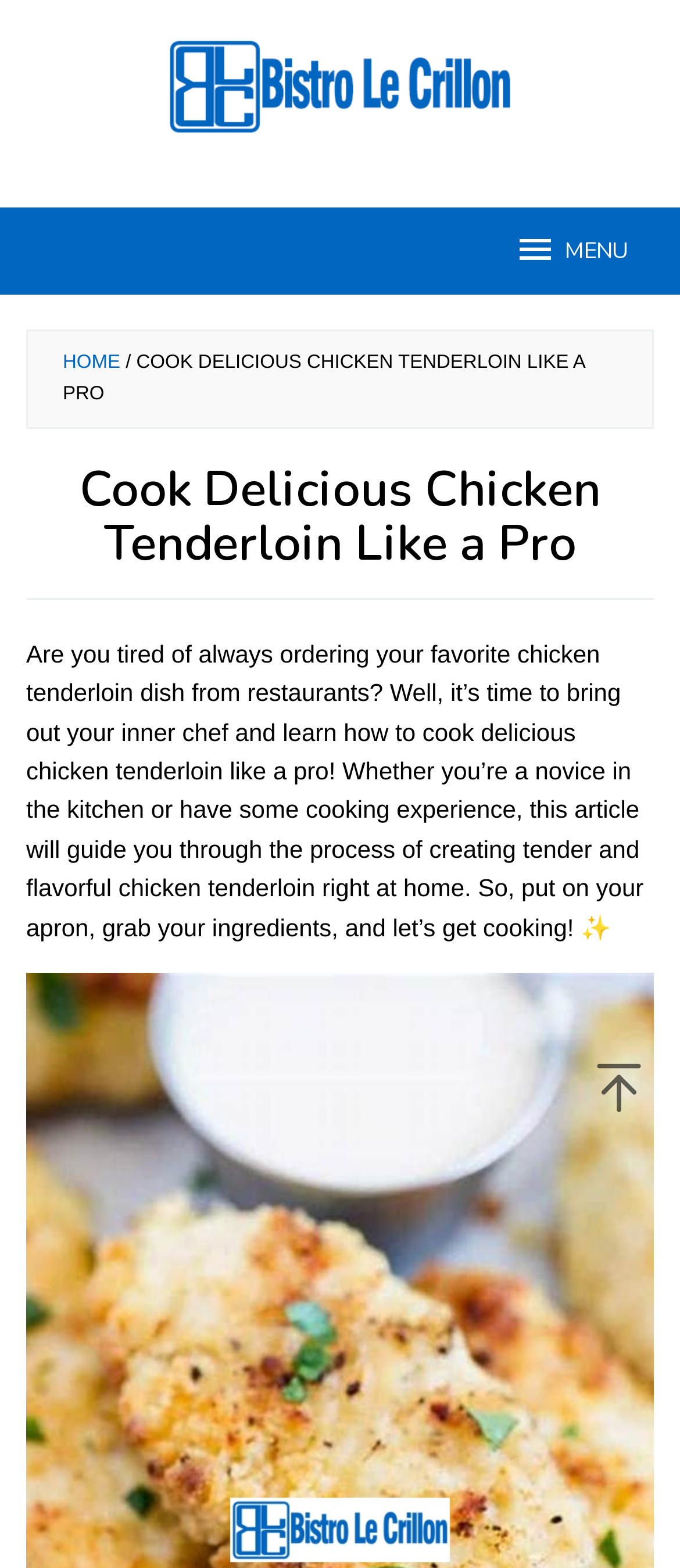What is the topic of the article?
Deliver a detailed and extensive answer to the question.

The topic of the article can be inferred from the heading 'Cook Delicious Chicken Tenderloin Like a Pro' and the introductory paragraph that talks about cooking chicken tenderloin.